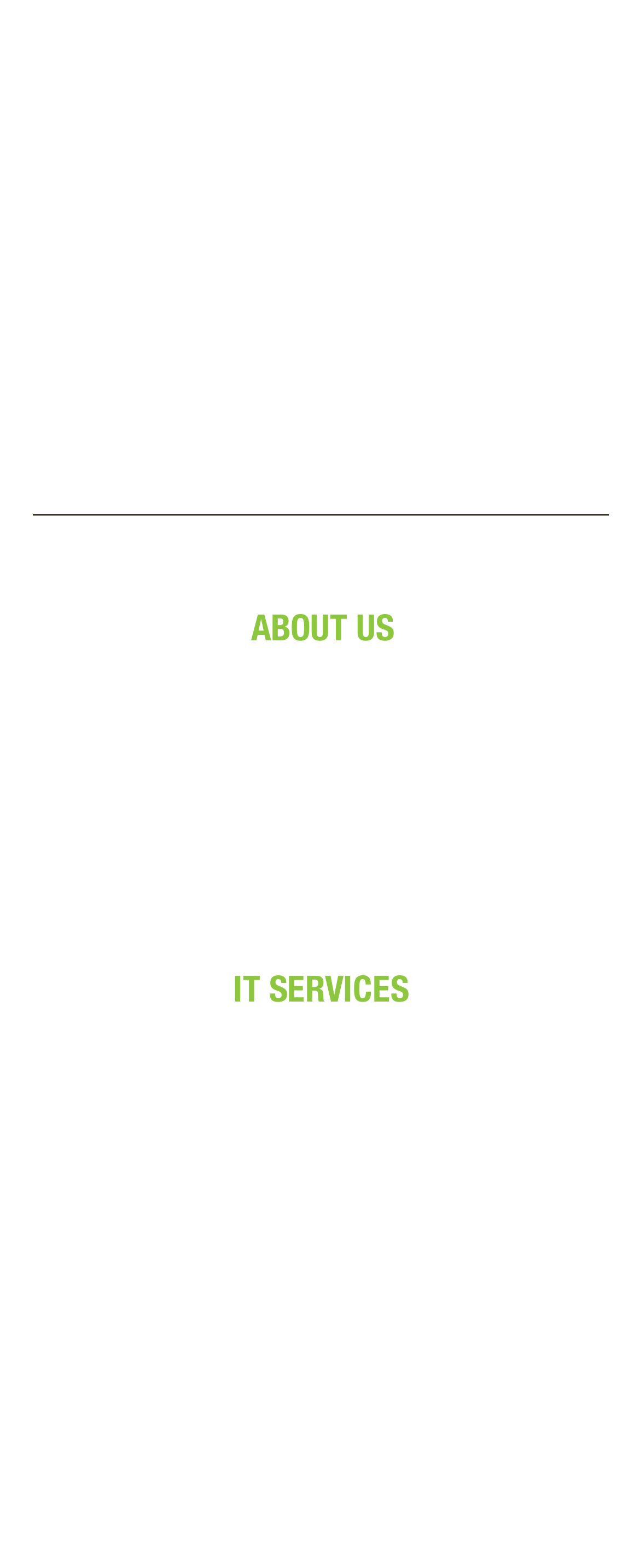From the image, can you give a detailed response to the question below:
What type of businesses does Pure IT help?

According to the static text element, Pure IT specializes in helping small to medium-sized businesses reach their specific goals by aligning them with unique technology for their business.